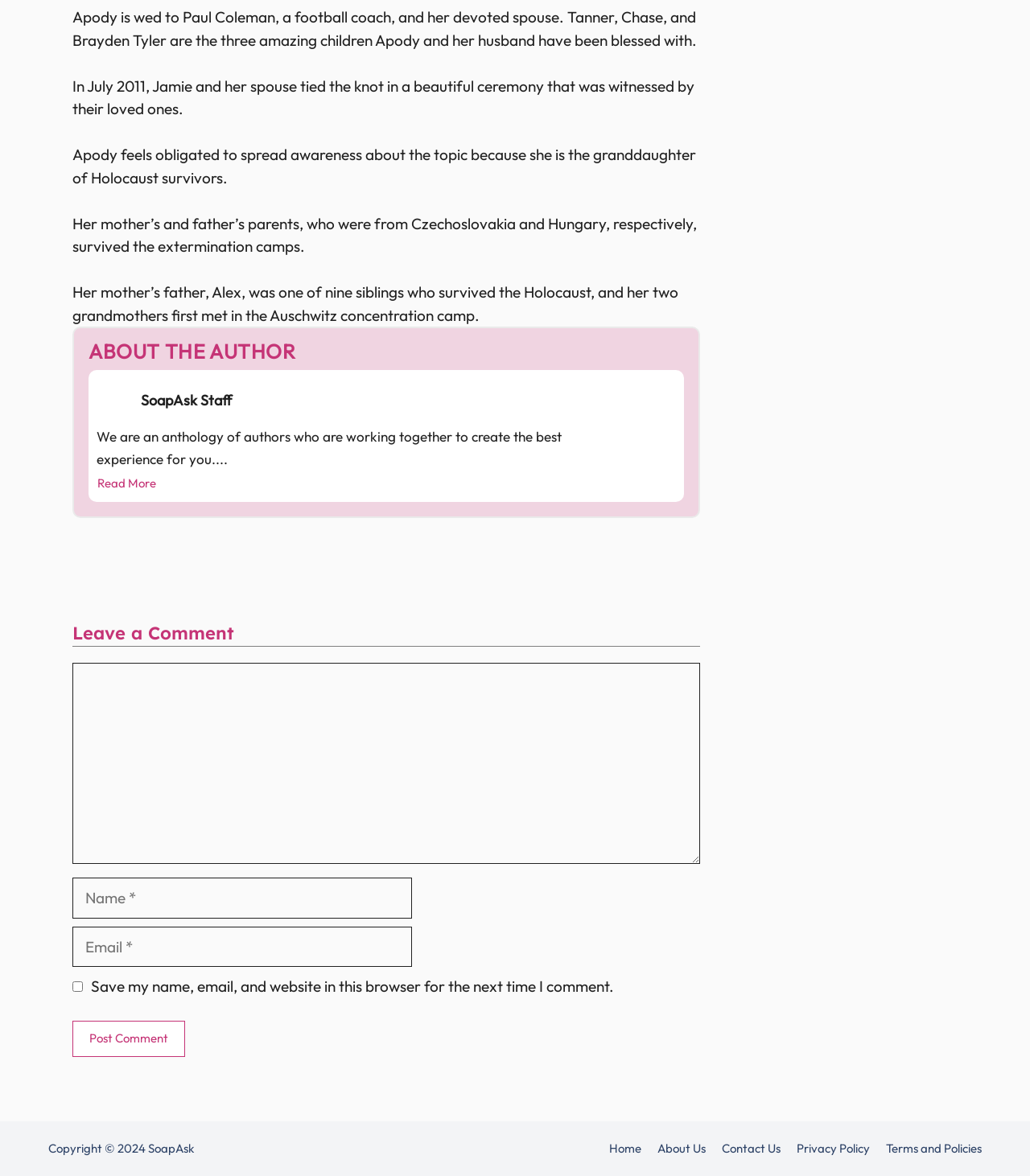Please identify the coordinates of the bounding box that should be clicked to fulfill this instruction: "Contact us".

[0.701, 0.97, 0.758, 0.983]